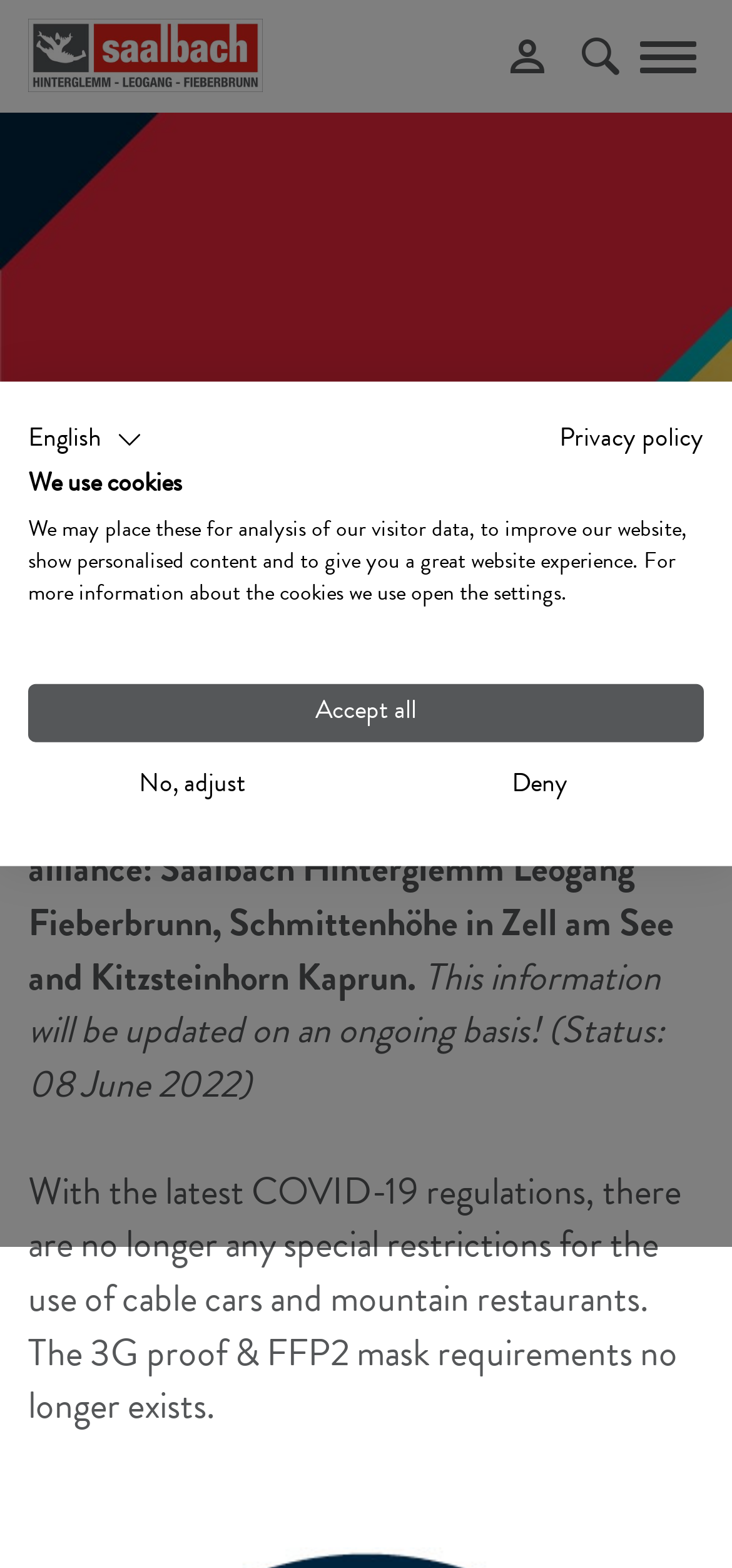Which ski resorts are part of the ALPIN CARD ticket alliance?
Please provide a single word or phrase as your answer based on the image.

Saalbach Hinterglemm Leogang Fieberbrunn, Schmittenhöhe in Zell am See and Kitzsteinhorn Kaprun